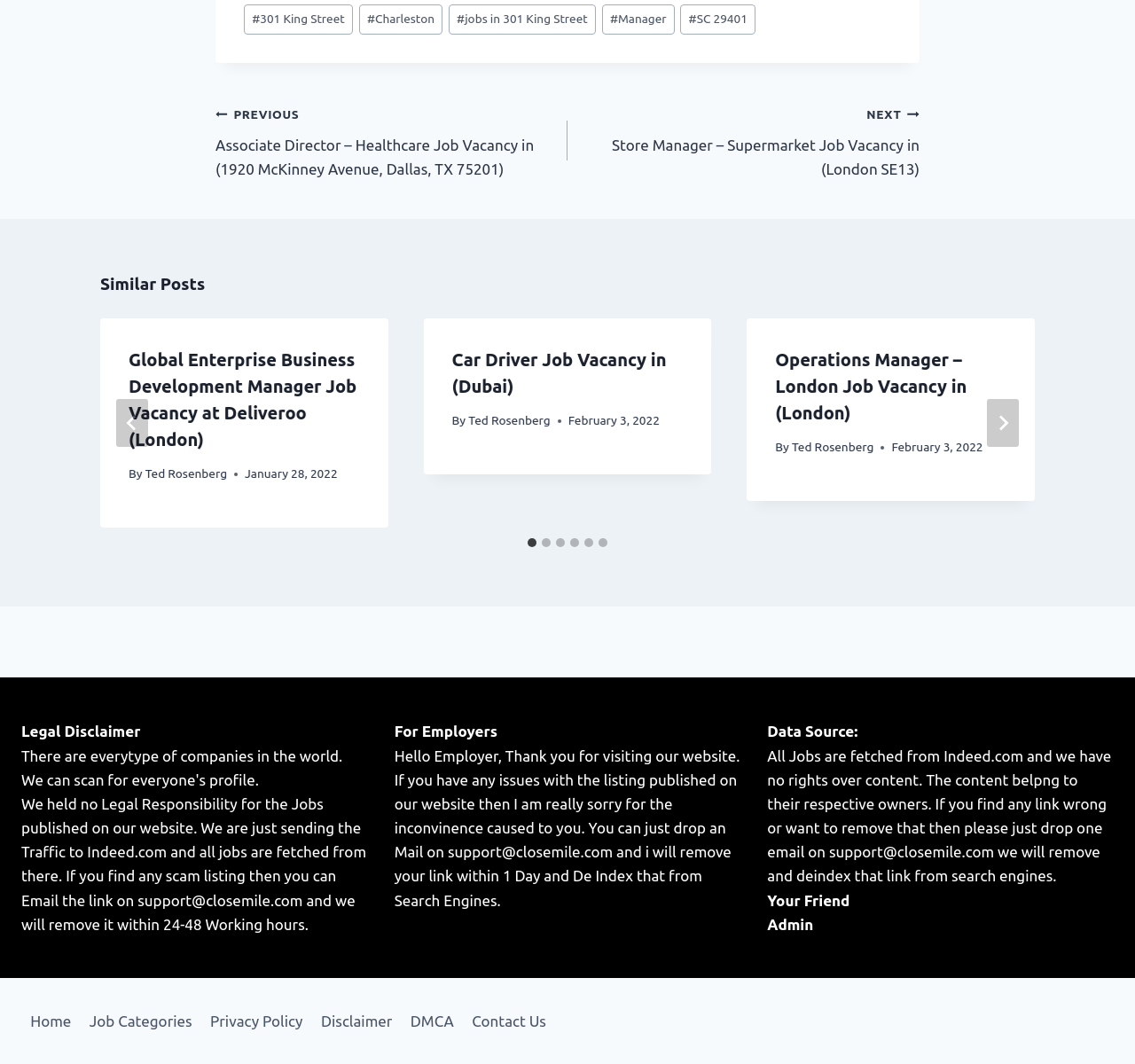Provide the bounding box coordinates for the UI element described in this sentence: "#jobs in 301 King Street". The coordinates should be four float values between 0 and 1, i.e., [left, top, right, bottom].

[0.395, 0.004, 0.525, 0.033]